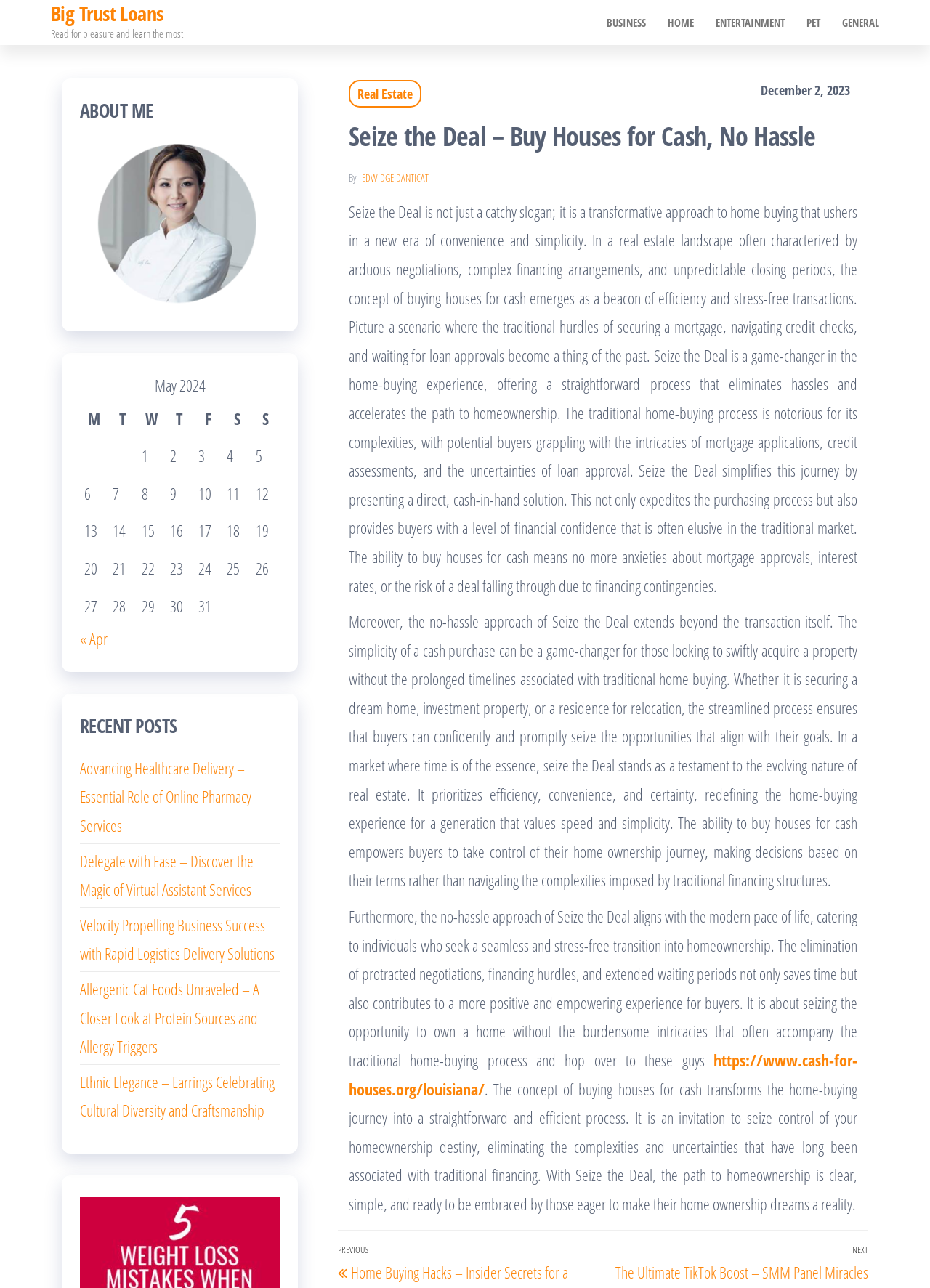Please look at the image and answer the question with a detailed explanation: Who is the author of the article?

The author of the article is mentioned in the webpage content as 'EDWIDGE DANTICAT', which is a link that suggests it is the author's name.